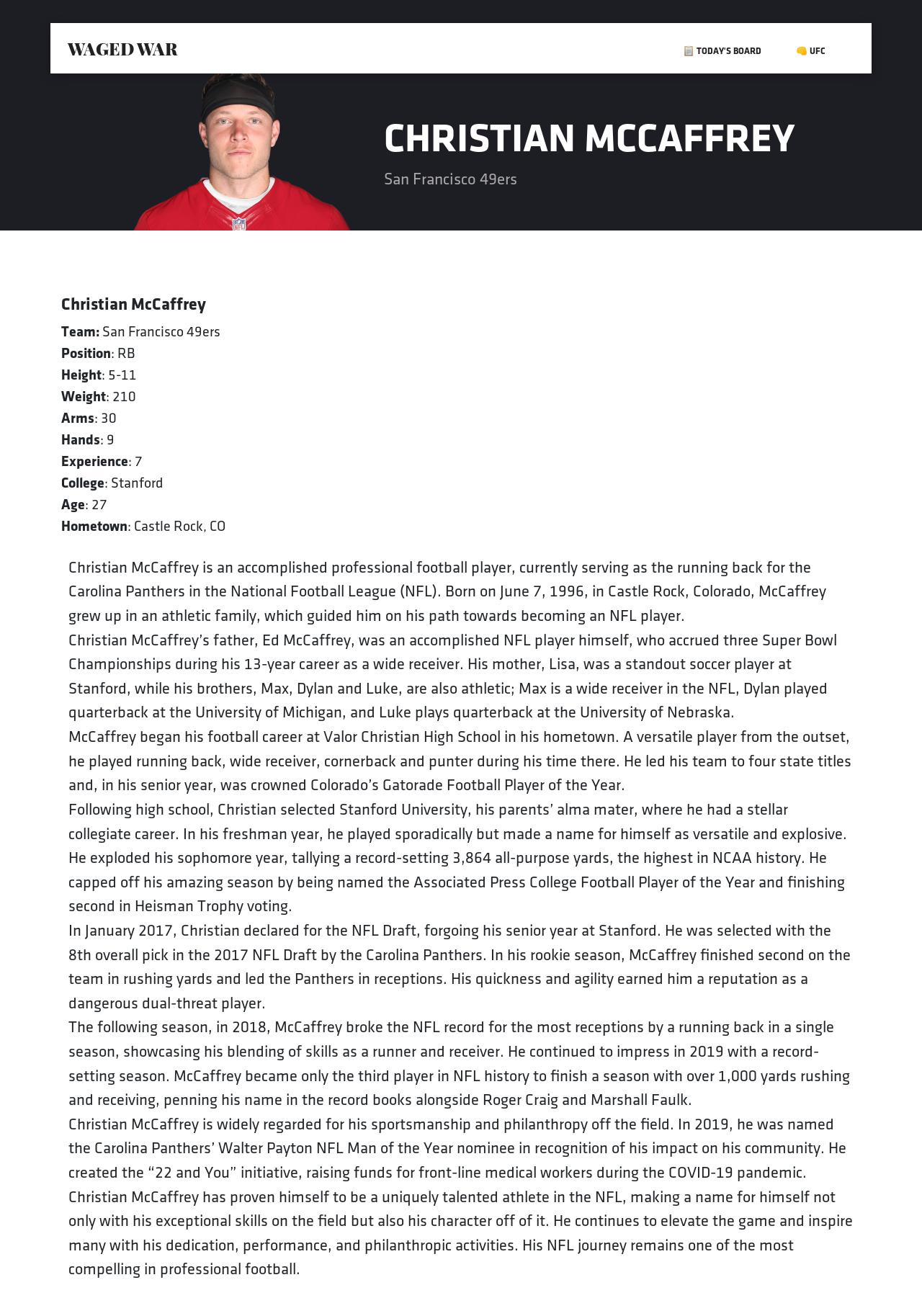Locate the bounding box of the UI element described by: "📋 Today's Board" in the given webpage screenshot.

[0.734, 0.026, 0.832, 0.048]